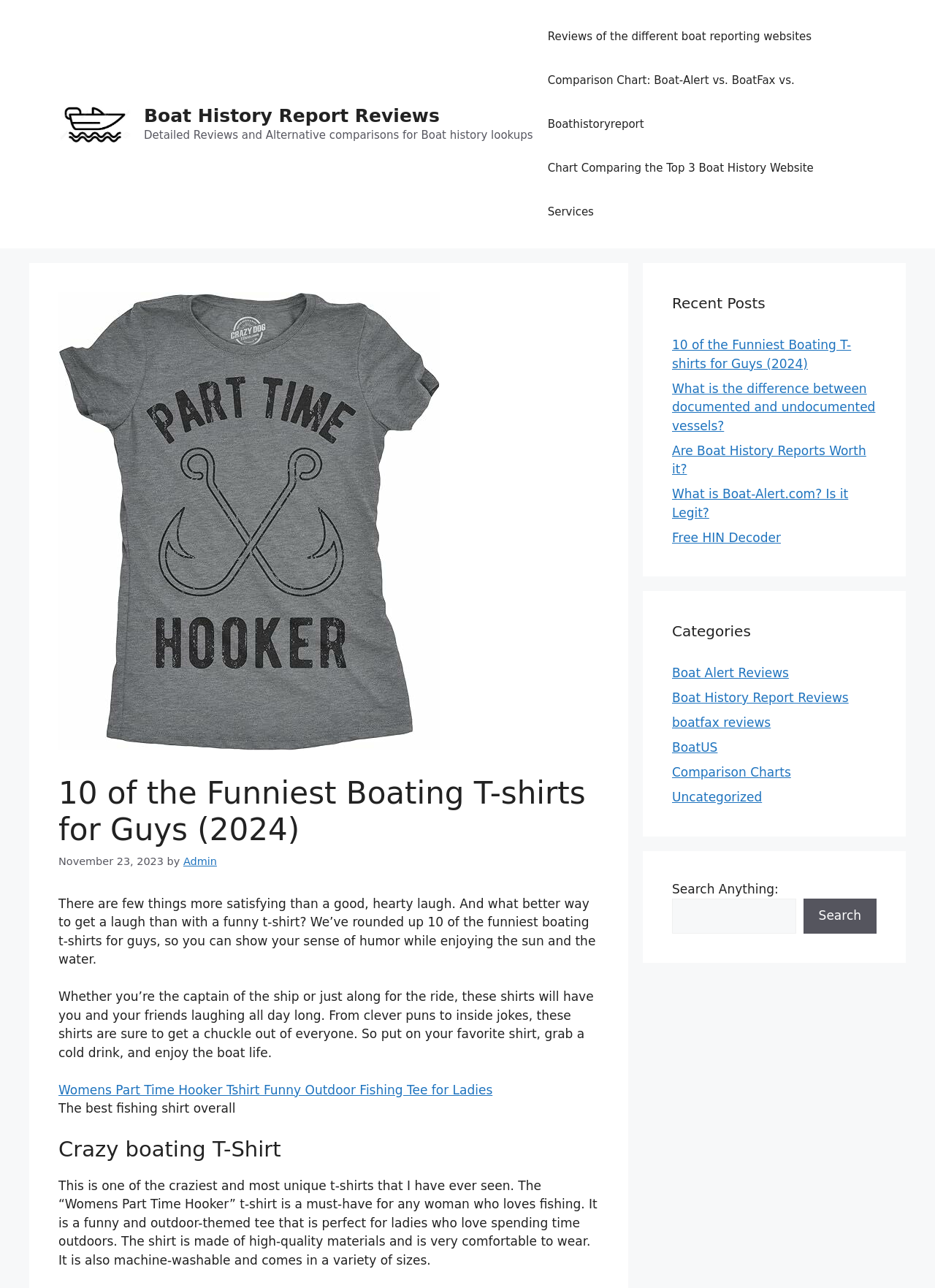Find the main header of the webpage and produce its text content.

10 of the Funniest Boating T-shirts for Guys (2024)